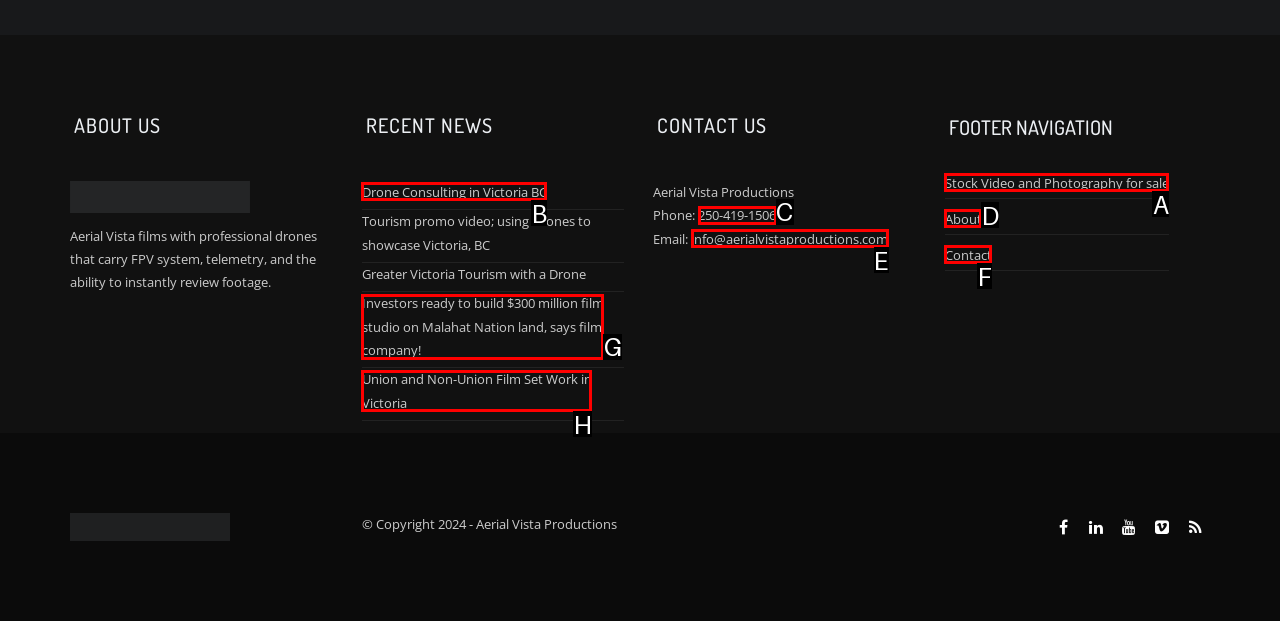Which HTML element fits the description: info@aerialvistaproductions.com? Respond with the letter of the appropriate option directly.

E